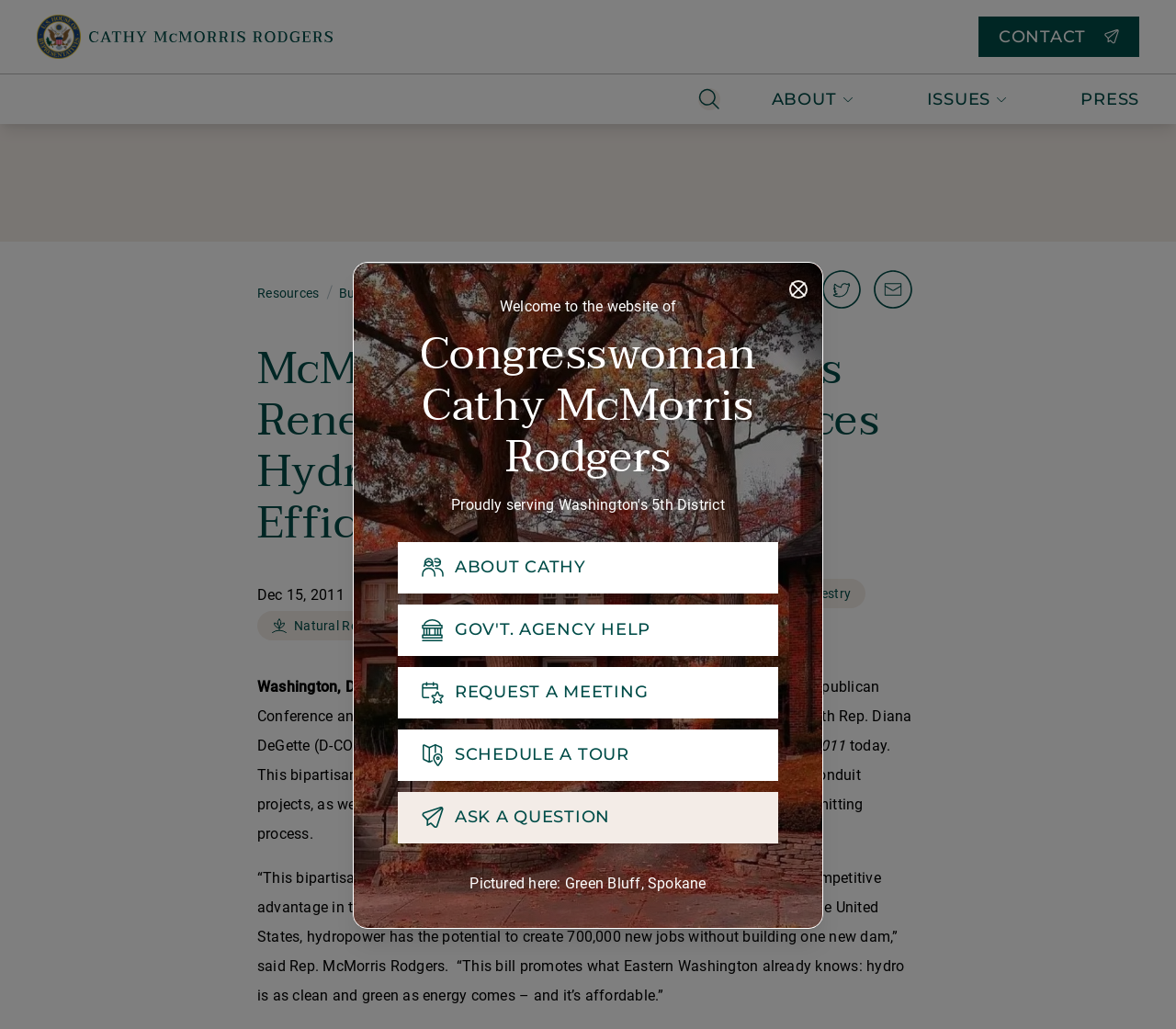Determine the bounding box coordinates for the area you should click to complete the following instruction: "Click the 'About Cathy' button".

[0.338, 0.527, 0.662, 0.577]